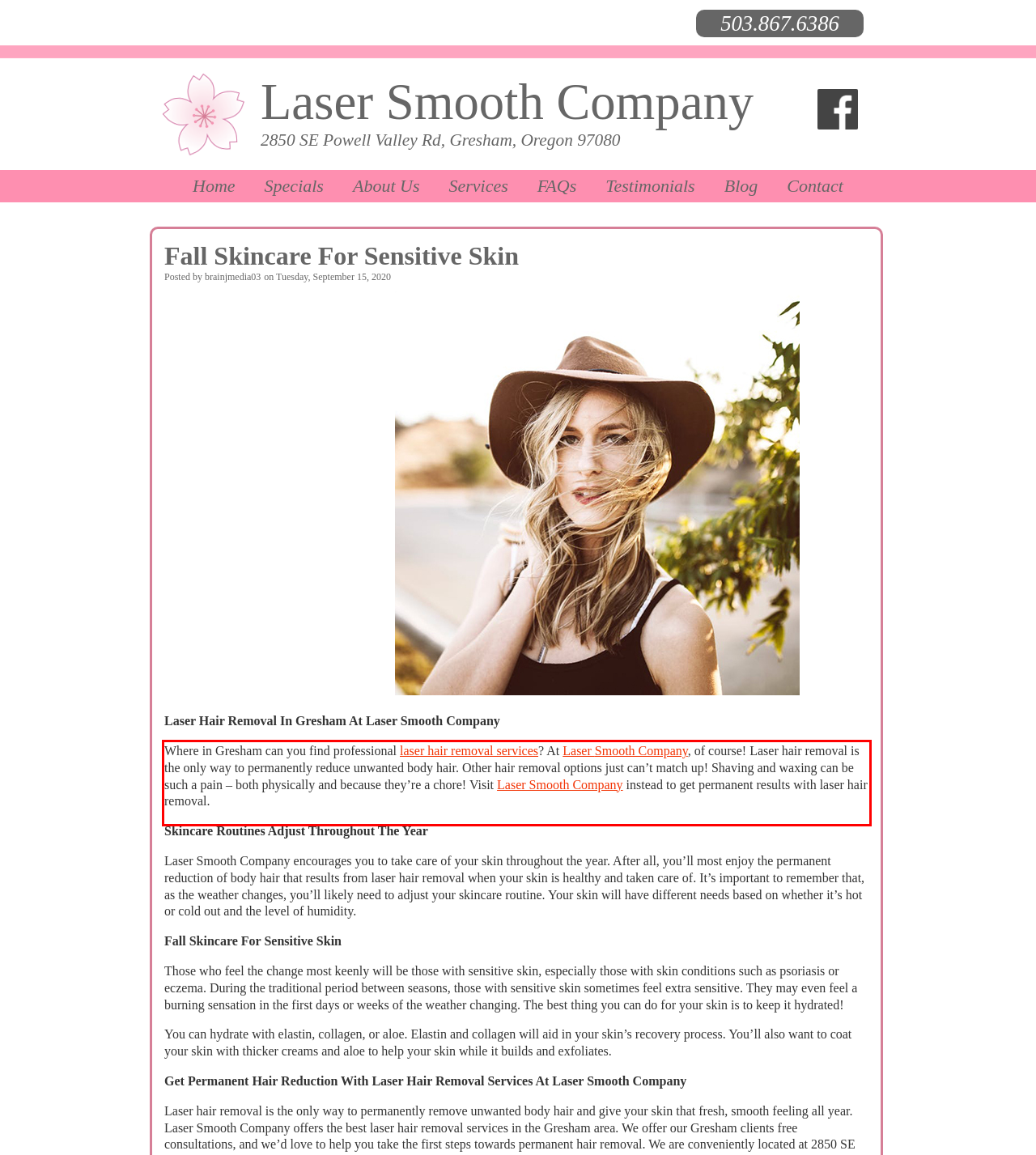Analyze the red bounding box in the provided webpage screenshot and generate the text content contained within.

Where in Gresham can you find professional laser hair removal services? At Laser Smooth Company, of course! Laser hair removal is the only way to permanently reduce unwanted body hair. Other hair removal options just can’t match up! Shaving and waxing can be such a pain – both physically and because they’re a chore! Visit Laser Smooth Company instead to get permanent results with laser hair removal.